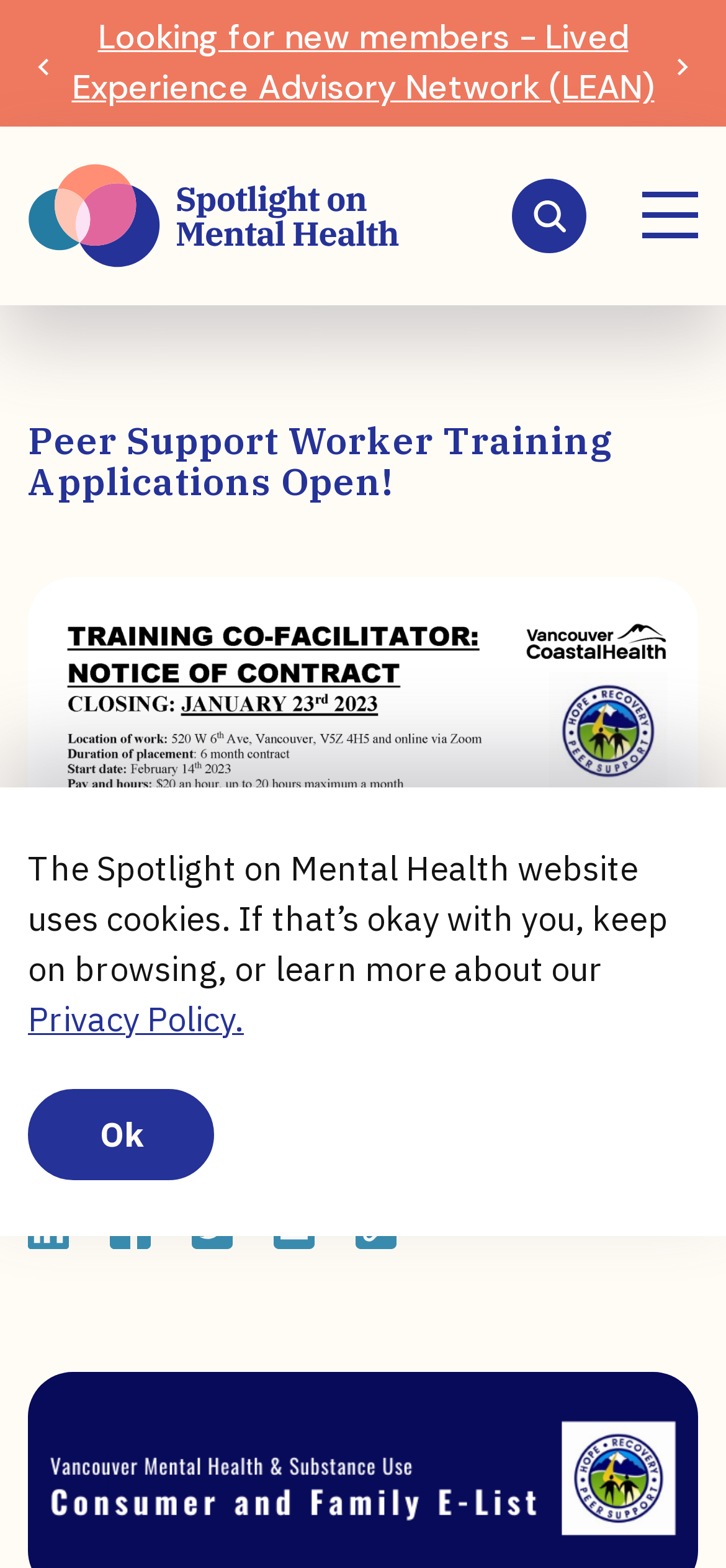Please identify the bounding box coordinates of where to click in order to follow the instruction: "Contact us".

None